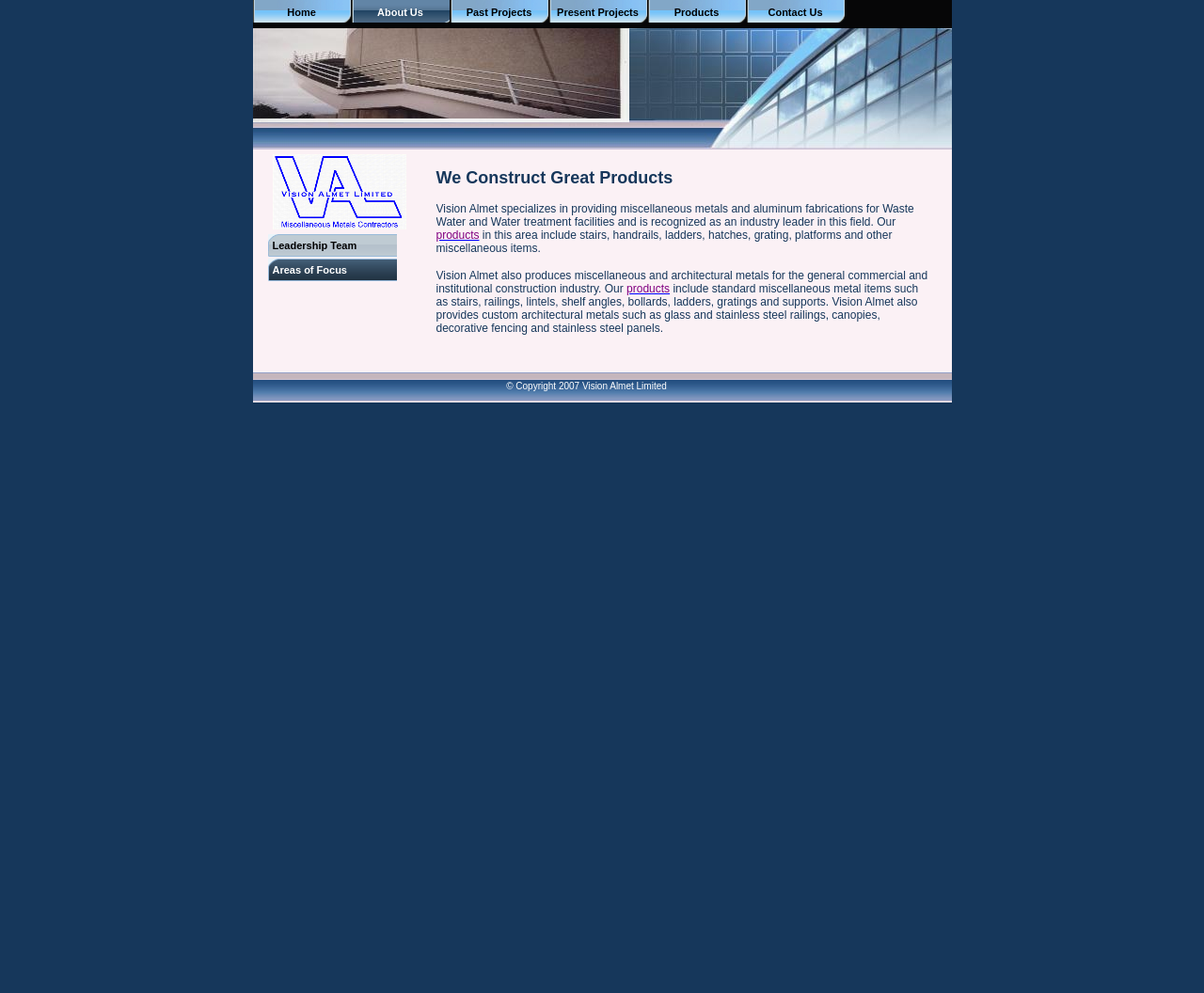Bounding box coordinates are to be given in the format (top-left x, top-left y, bottom-right x, bottom-right y). All values must be floating point numbers between 0 and 1. Provide the bounding box coordinate for the UI element described as: alt="water pouring into a glass"

None